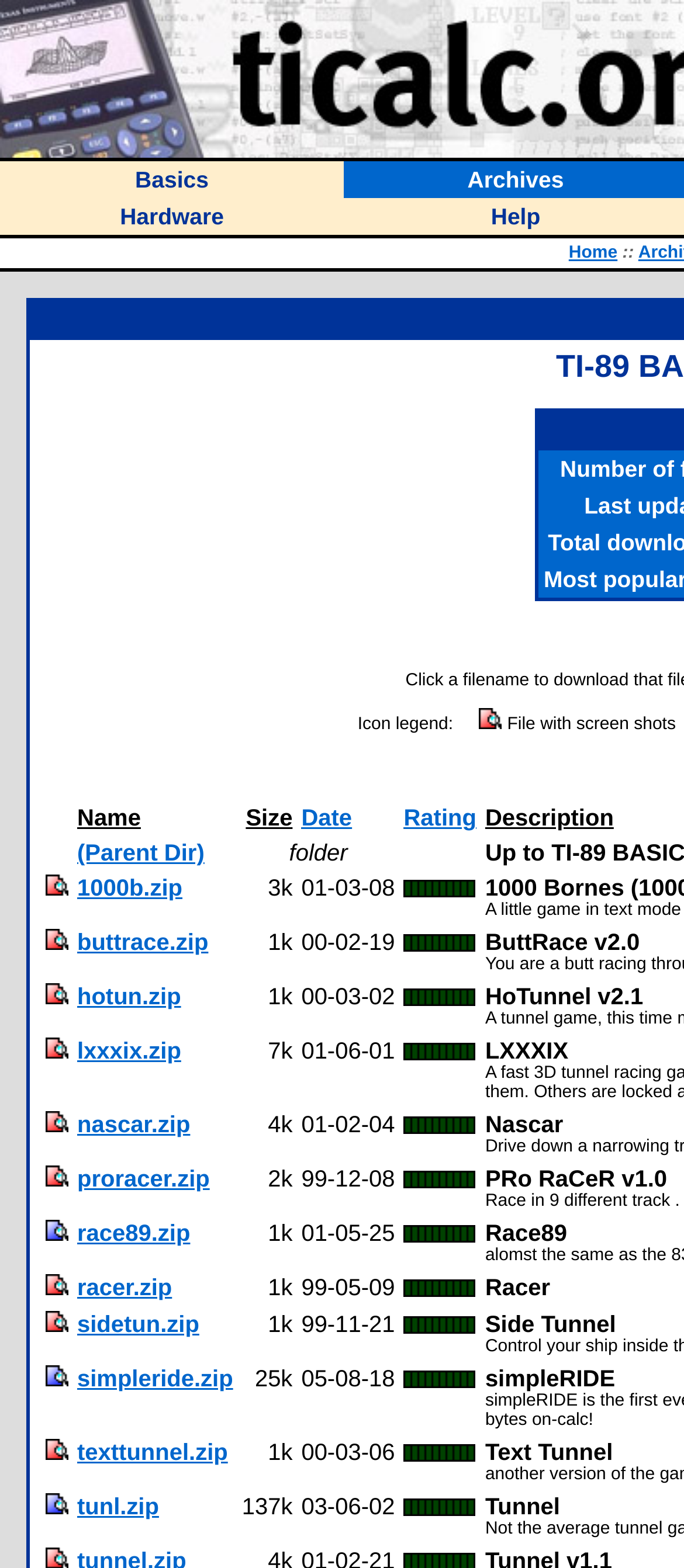Extract the bounding box coordinates for the UI element described by the text: "Basics". The coordinates should be in the form of [left, top, right, bottom] with values between 0 and 1.

[0.0, 0.103, 0.503, 0.126]